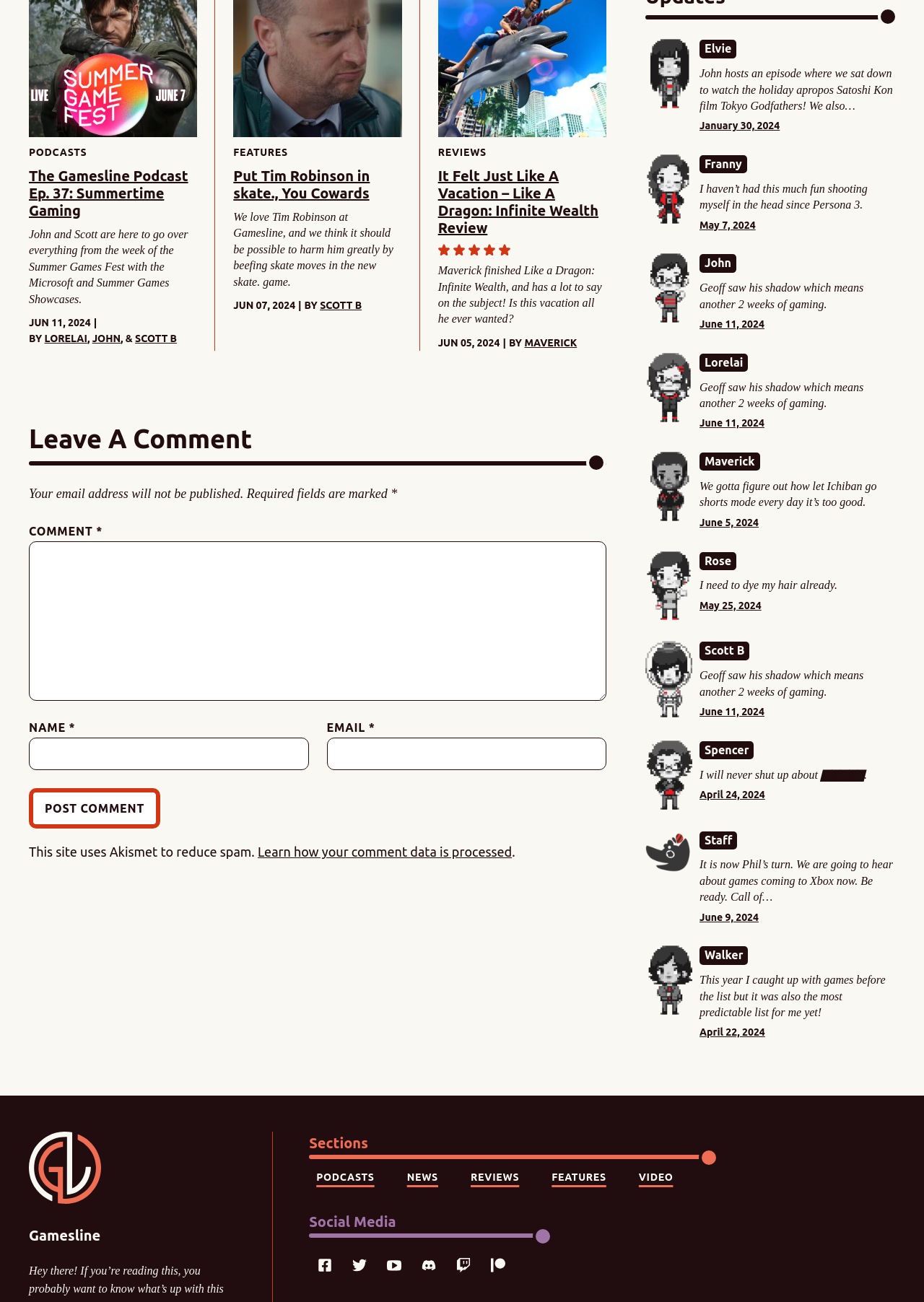What is the purpose of the textbox labeled 'COMMENT *'?
Answer the question with a thorough and detailed explanation.

I found the purpose of the textbox by looking at the label 'COMMENT *' and the surrounding context, which suggests that it is used to leave a comment on the webpage.